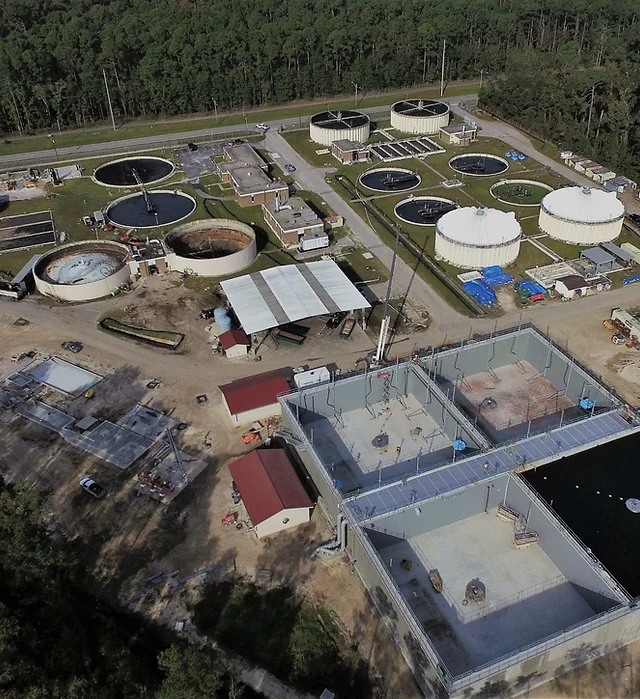Give a succinct answer to this question in a single word or phrase: 
What surrounds the circular tanks?

Smaller structures and buildings